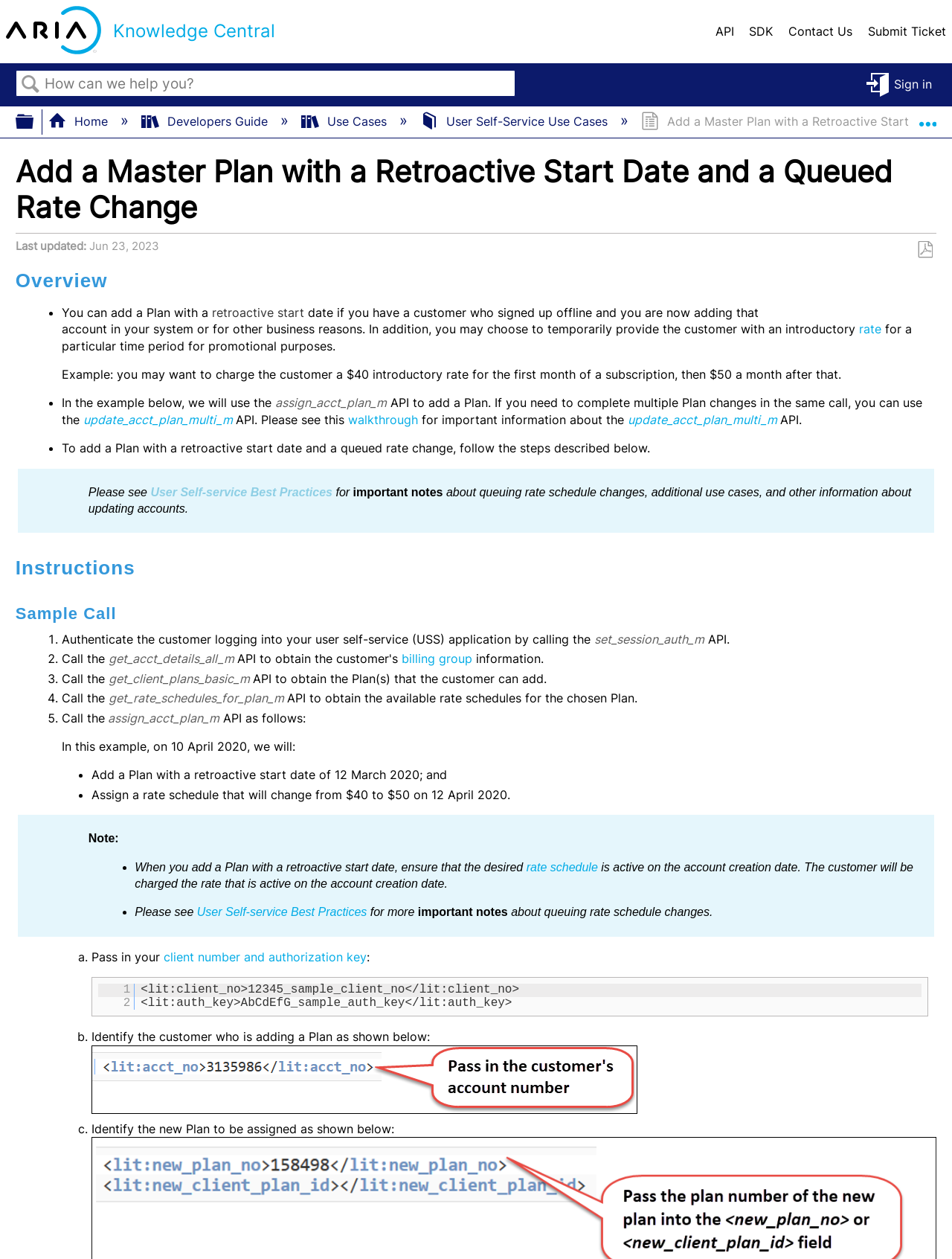Show the bounding box coordinates for the element that needs to be clicked to execute the following instruction: "Search for something". Provide the coordinates in the form of four float numbers between 0 and 1, i.e., [left, top, right, bottom].

[0.016, 0.056, 0.541, 0.077]